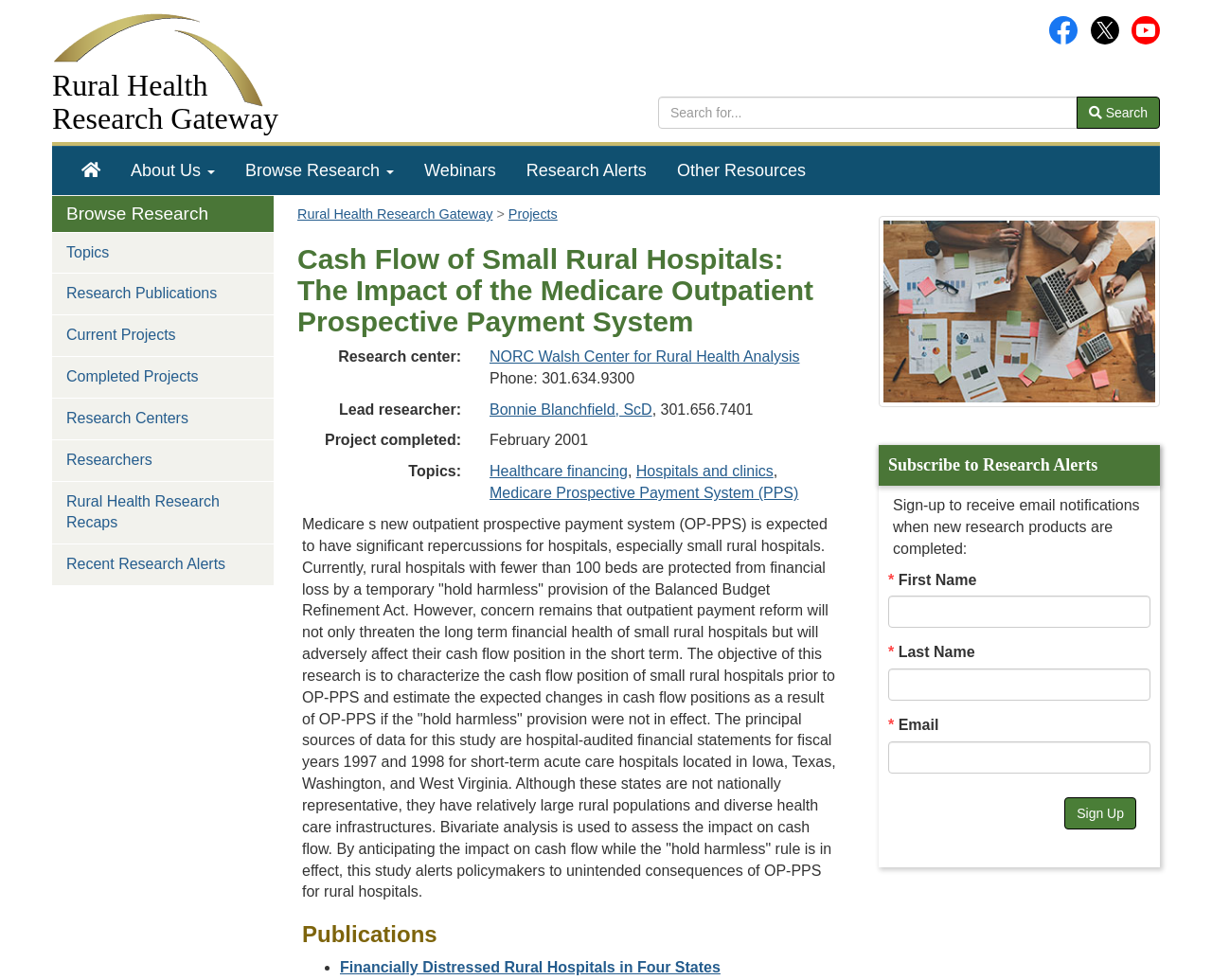Locate the bounding box coordinates for the element described below: "Read more about cookies". The coordinates must be four float values between 0 and 1, formatted as [left, top, right, bottom].

None